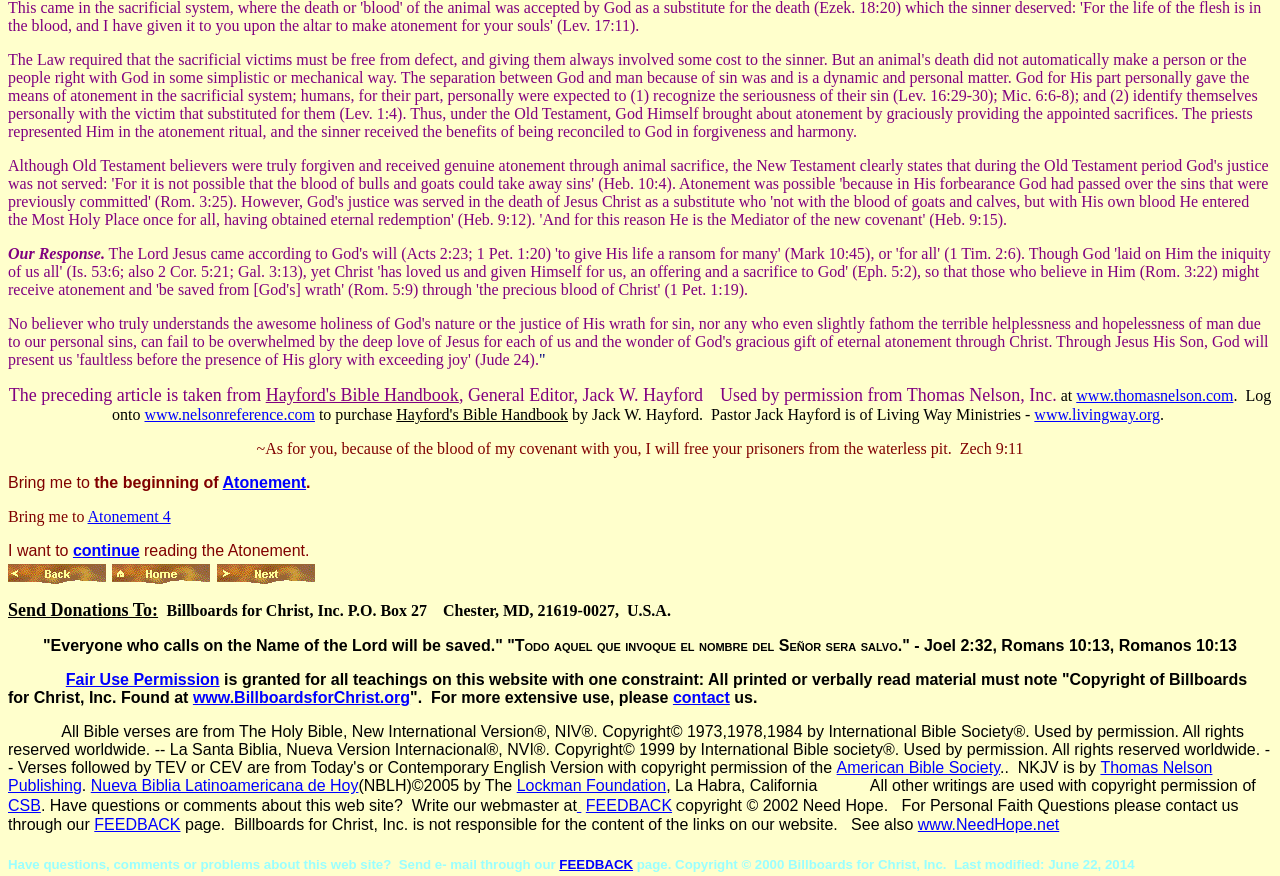Indicate the bounding box coordinates of the element that needs to be clicked to satisfy the following instruction: "Click on 'Atonement'". The coordinates should be four float numbers between 0 and 1, i.e., [left, top, right, bottom].

[0.174, 0.541, 0.239, 0.561]